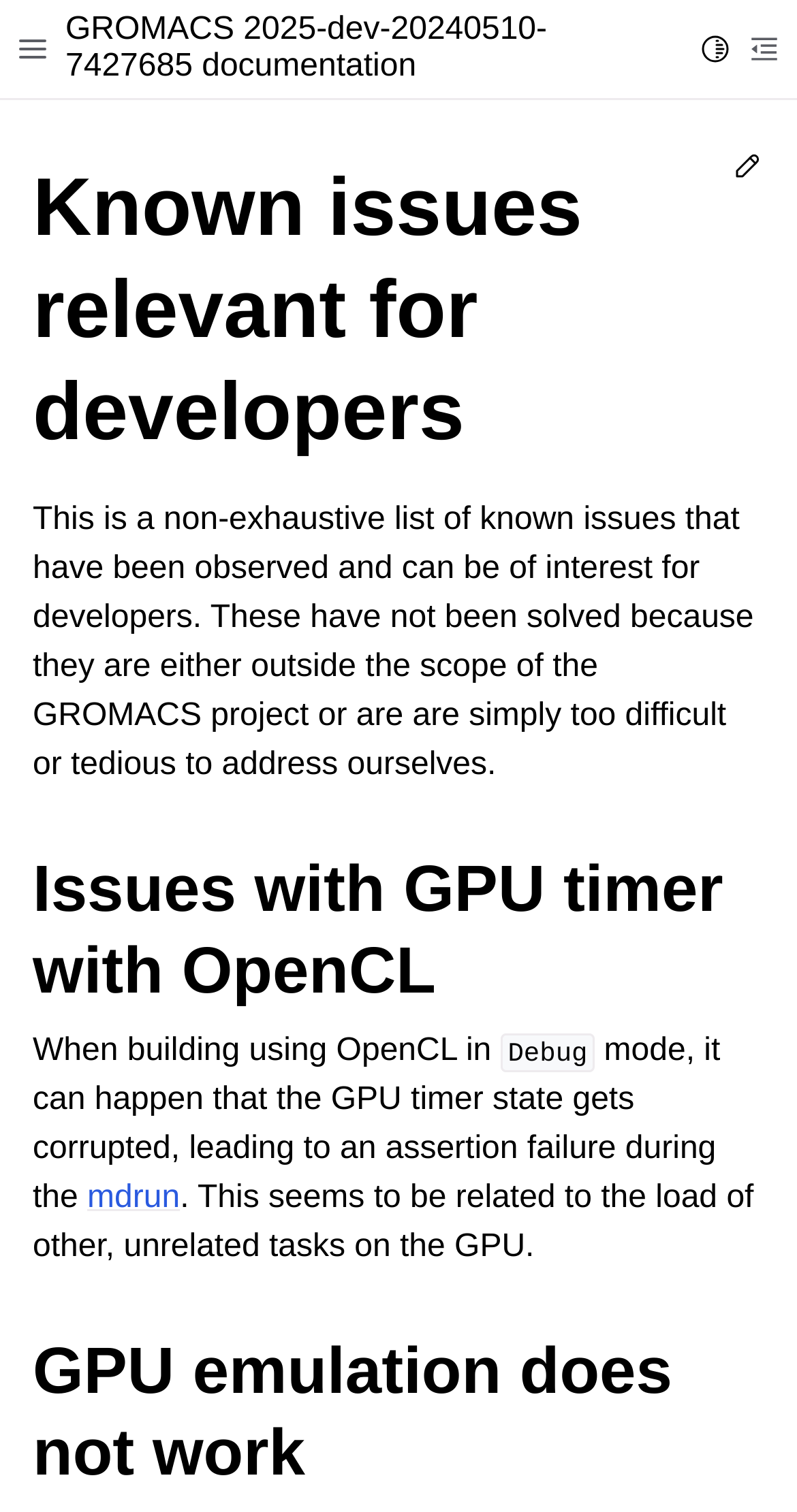Using the element description: "Edit this page", determine the bounding box coordinates. The coordinates should be in the format [left, top, right, bottom], with values between 0 and 1.

[0.918, 0.103, 0.959, 0.126]